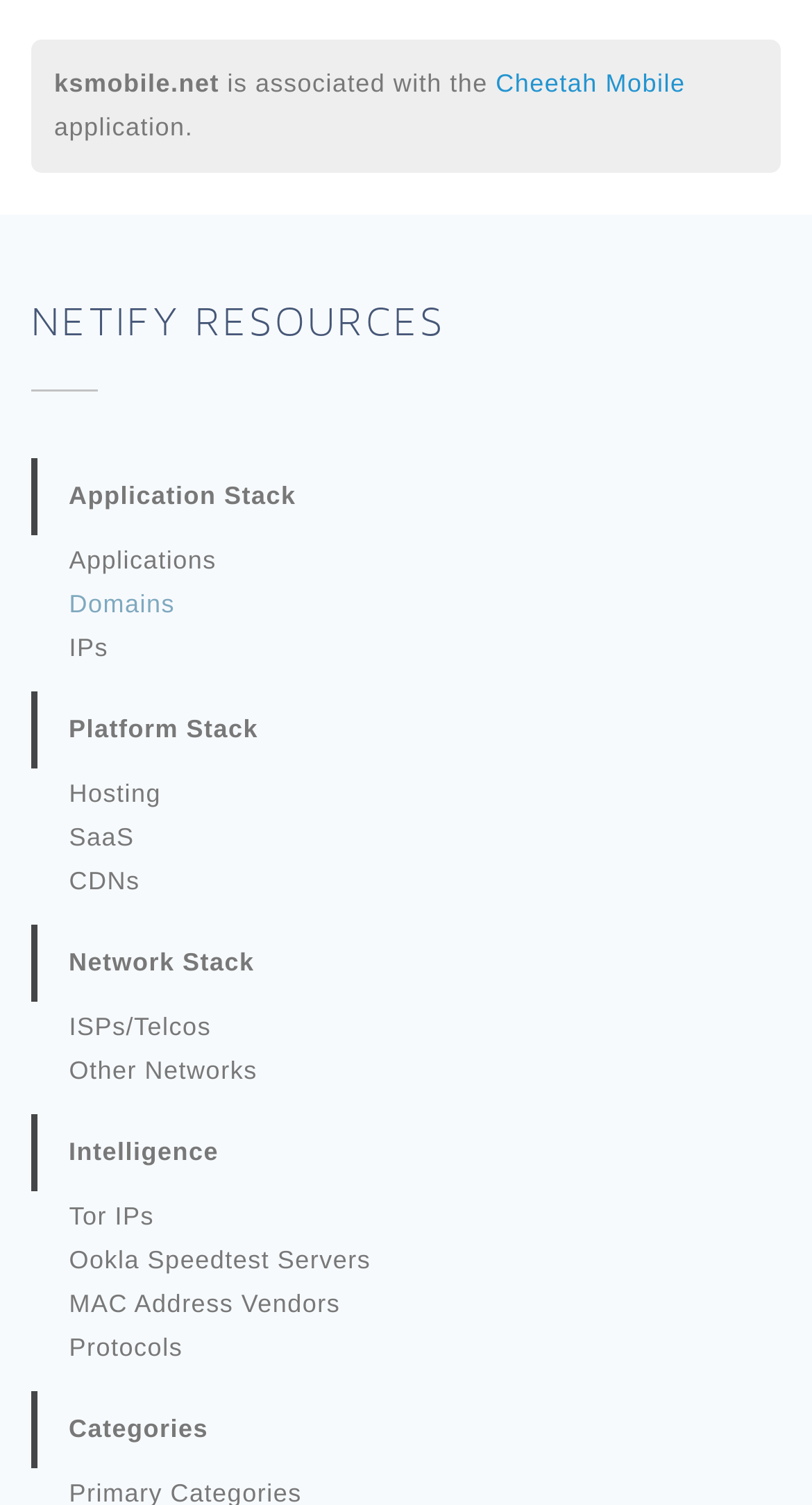Please answer the following query using a single word or phrase: 
What is the main category of 'Application Stack'?

NETIFY RESOURCES